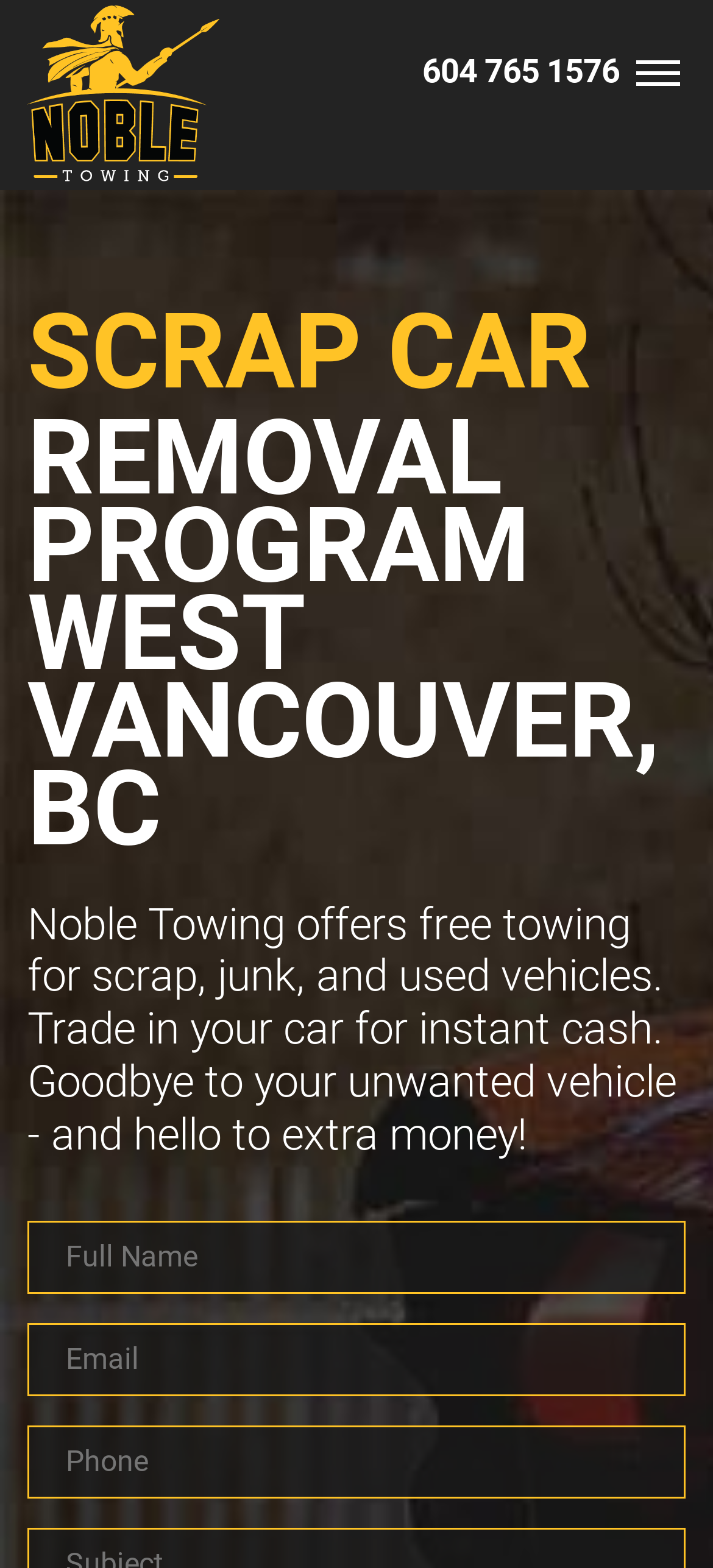Describe the webpage meticulously, covering all significant aspects.

The webpage is about Noble Towing's scrap car removal service in West Vancouver. At the top left, there is a logo of Noble Towing, which is an image with a link to the company's website. Next to the logo, there is a phone number "604 765 1576" displayed as a link. 

Below the logo and phone number, there are two headings: "SCRAP CAR" and "REMOVAL PROGRAM WEST VANCOUVER, BC", which are centered at the top of the page. 

Under the headings, there is a paragraph of text that describes Noble Towing's service, stating that they offer free towing for scrap, junk, and used vehicles and provide instant cash in exchange. 

Further down, there is a contact form with four fields: Full Name, Email, Phone, and Subject. Each field has a label and a required textbox. The form fields are aligned to the left and stacked vertically.